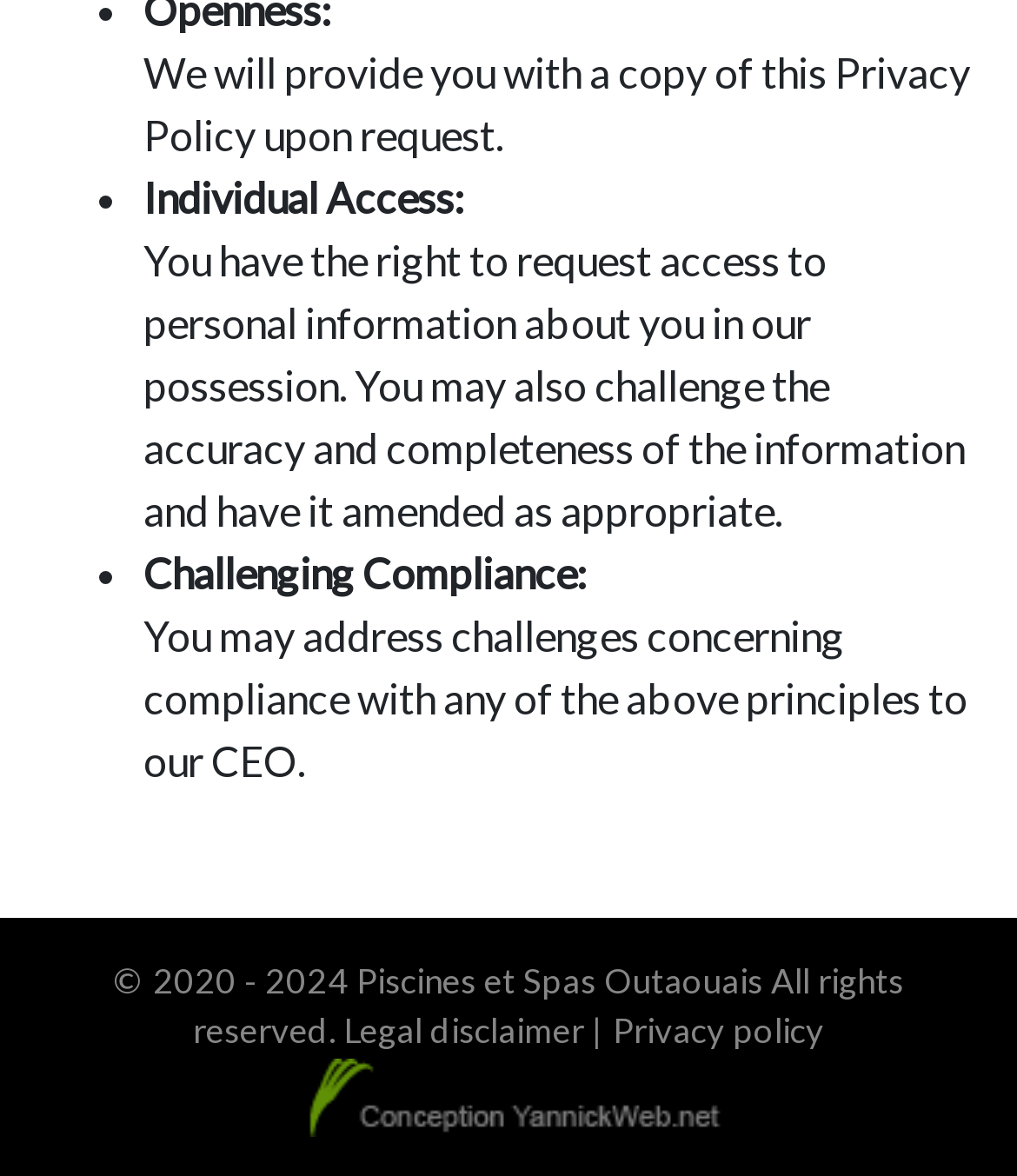Analyze the image and answer the question with as much detail as possible: 
What is the name of the website development company?

The link at the bottom of the page with the text 'YannickWeb.net' suggests that this is the company responsible for developing the website.